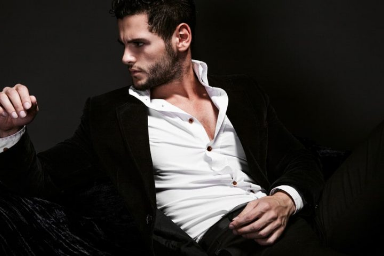Respond to the following question with a brief word or phrase:
What is the effect of the dark background on the man's features?

It draws attention